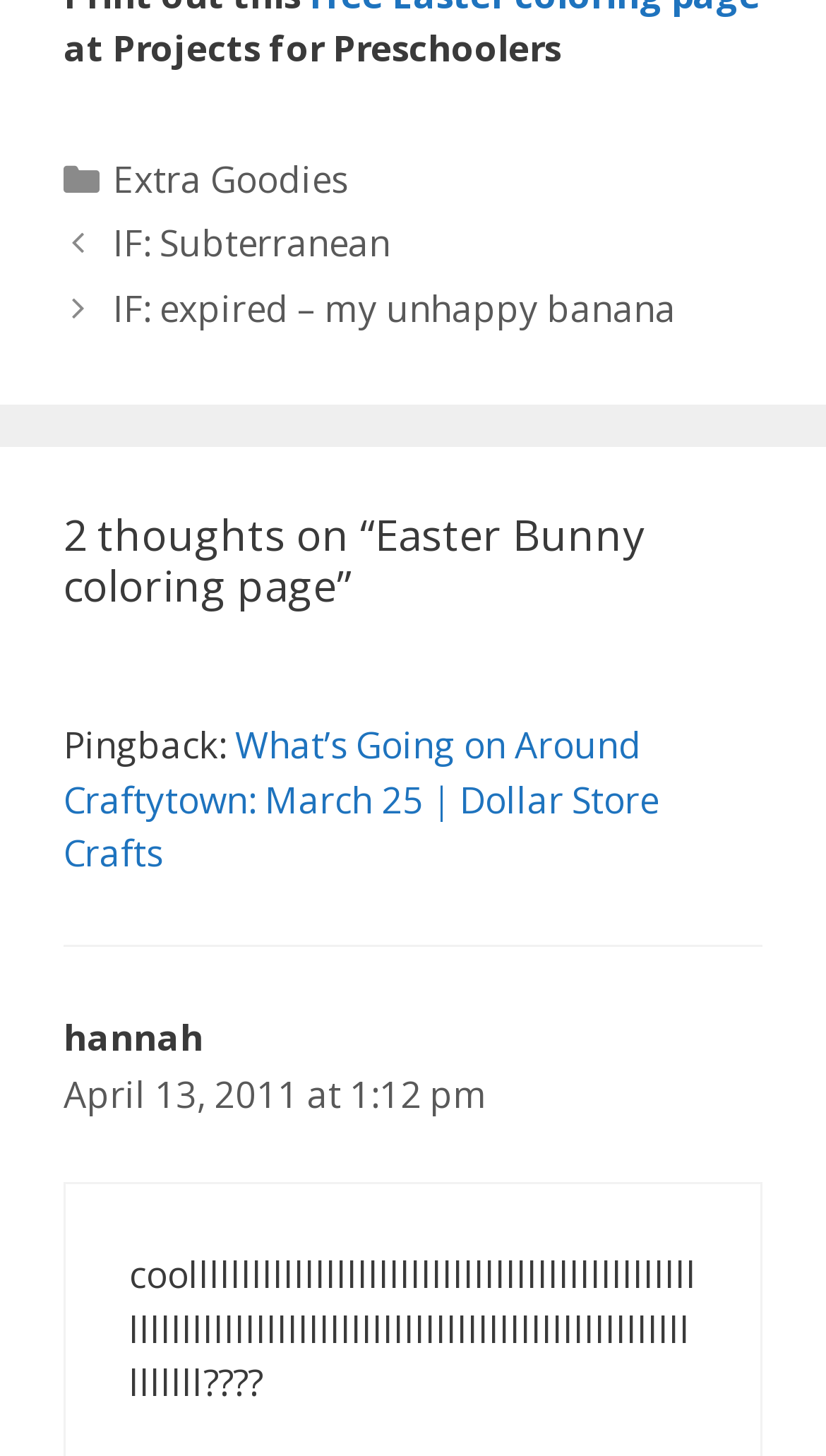Answer the following query with a single word or phrase:
What is the title of the current post?

Easter Bunny coloring page